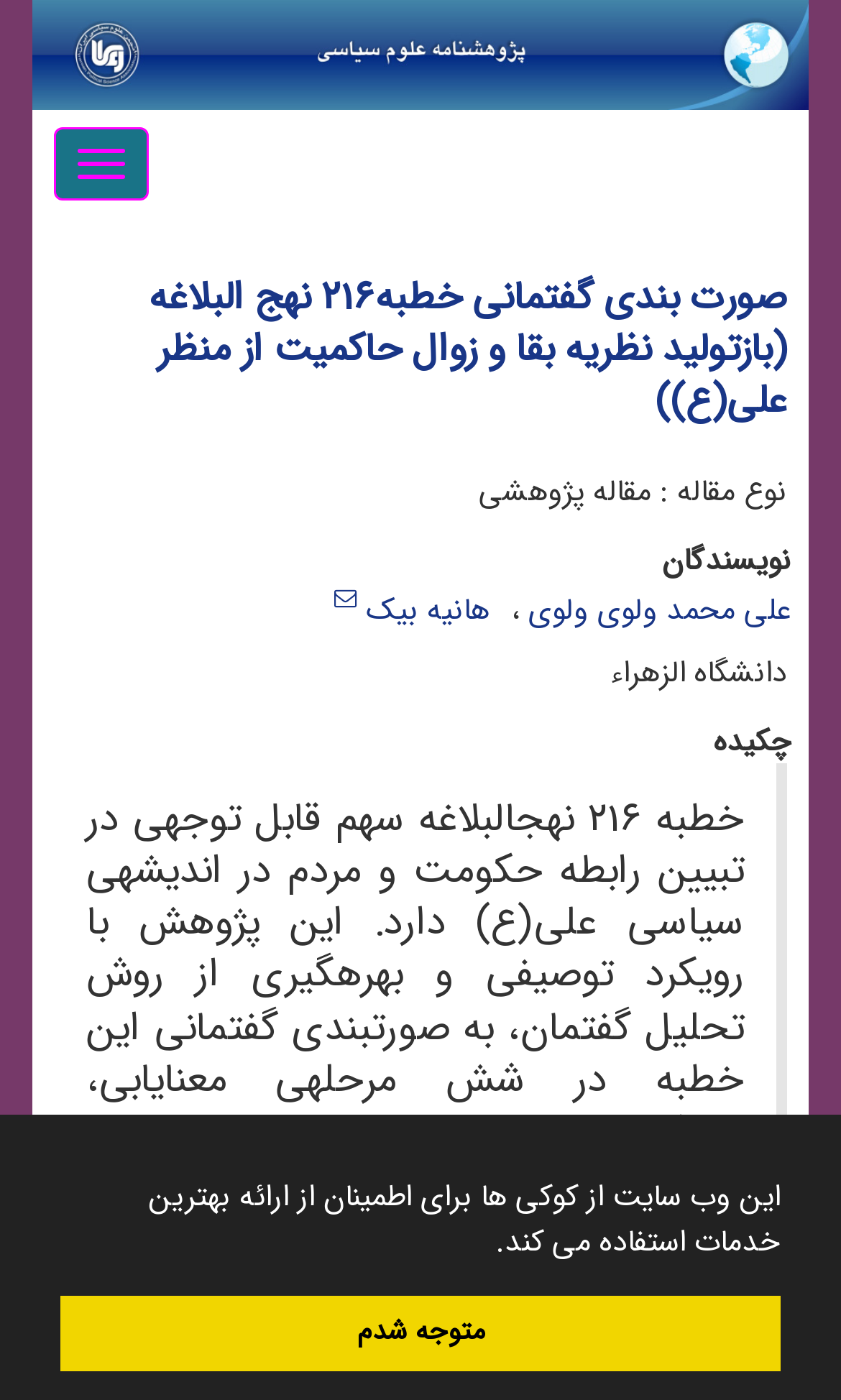How many stages are there in the research methodology?
We need a detailed and exhaustive answer to the question. Please elaborate.

I found this answer by reading the abstract of the article which mentions 'به صورت­بندی گفتمانی این خطبه در شش مرحله' or 'the discourse analysis of this sermon in six stages'.